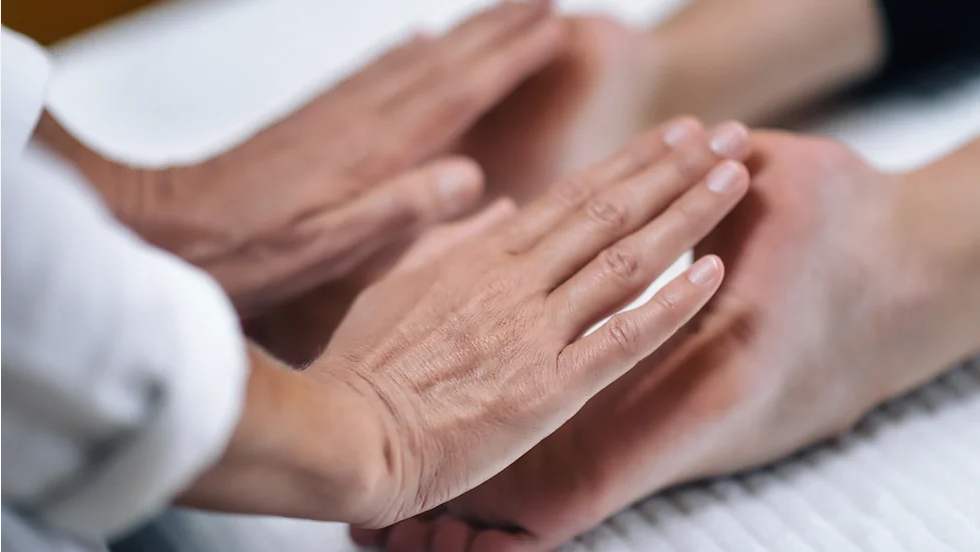Answer the question in one word or a short phrase:
What is the purpose of 'Reiki Sunday'?

Foster relaxation